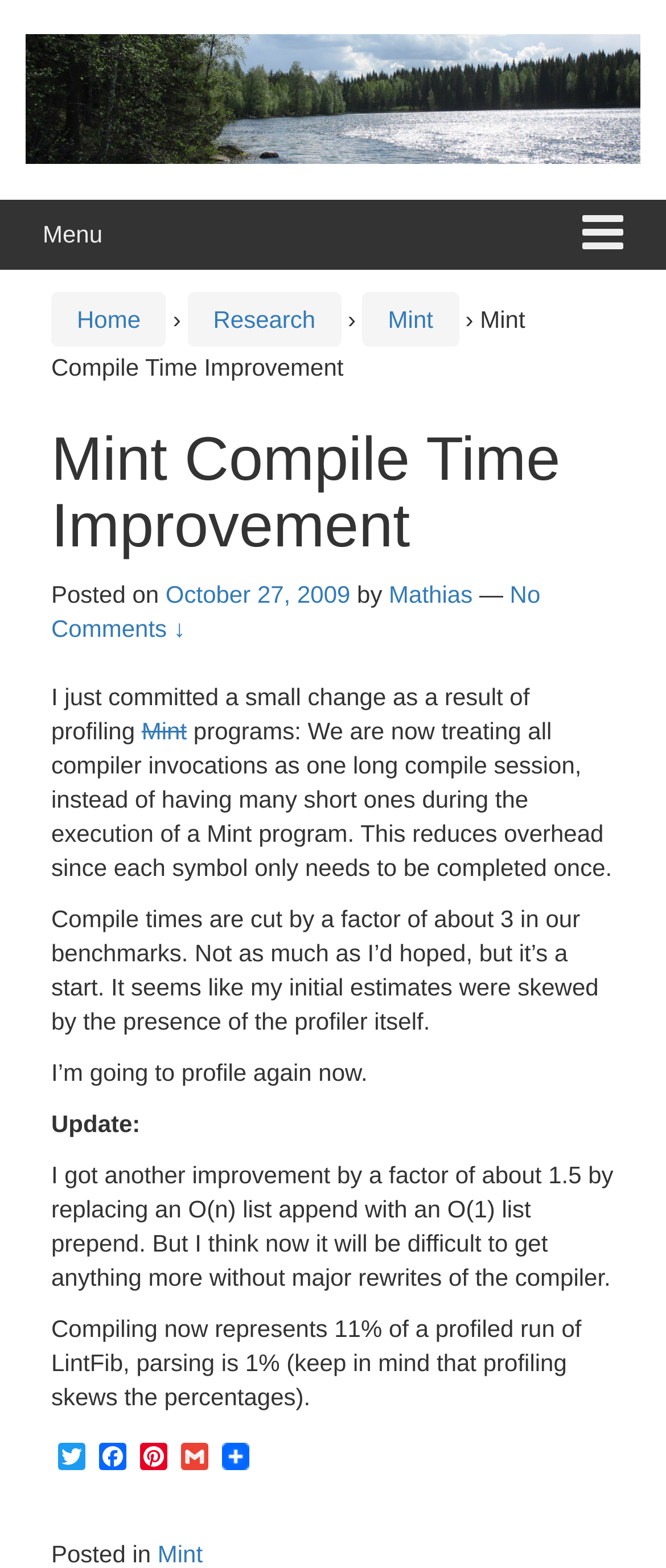Locate the bounding box coordinates of the element I should click to achieve the following instruction: "Click on the 'Research' link".

[0.32, 0.195, 0.474, 0.212]